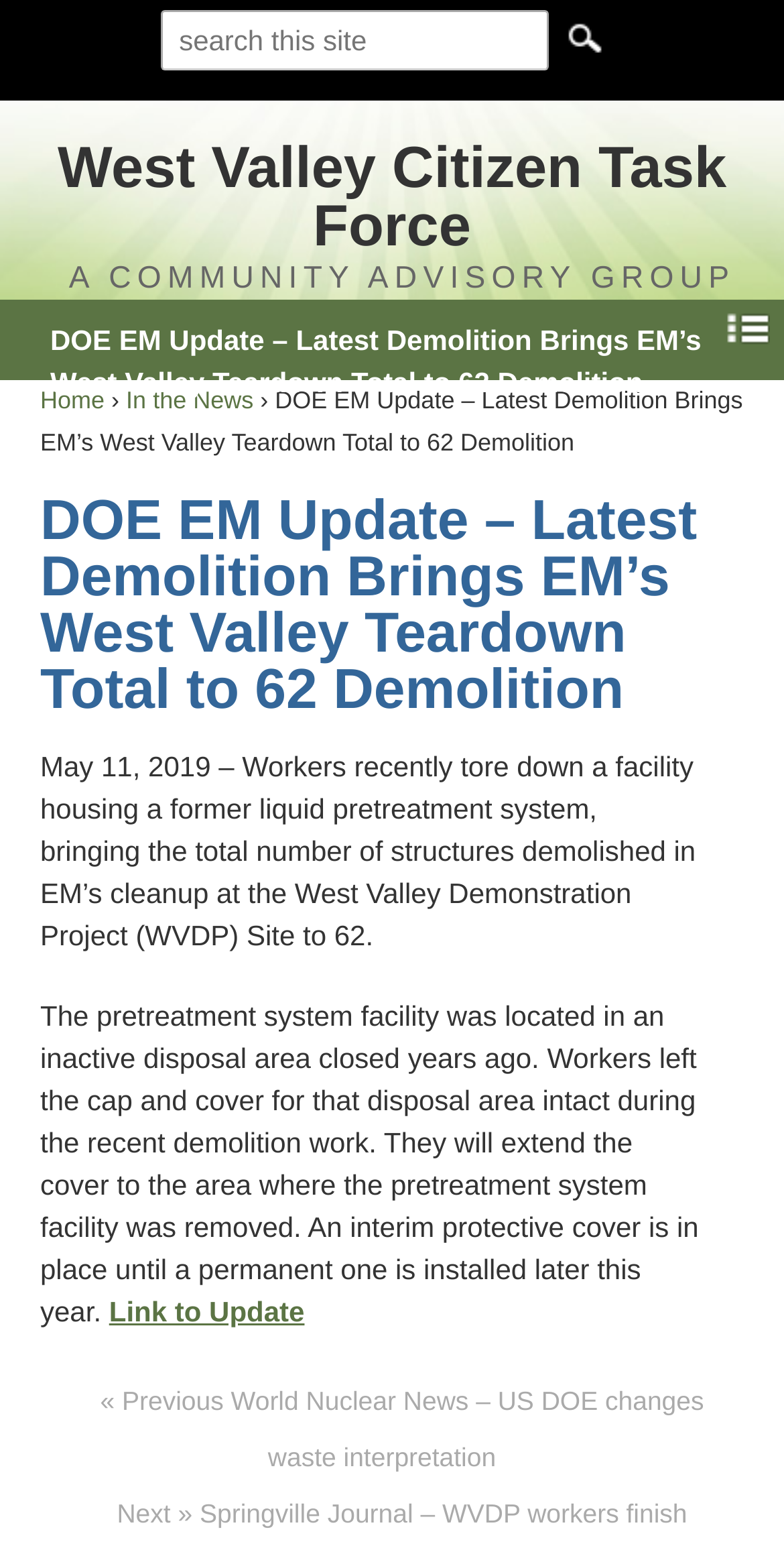Provide a brief response in the form of a single word or phrase:
What is the purpose of the link 'Link to Update (opens in a new tab)'?

To access an update